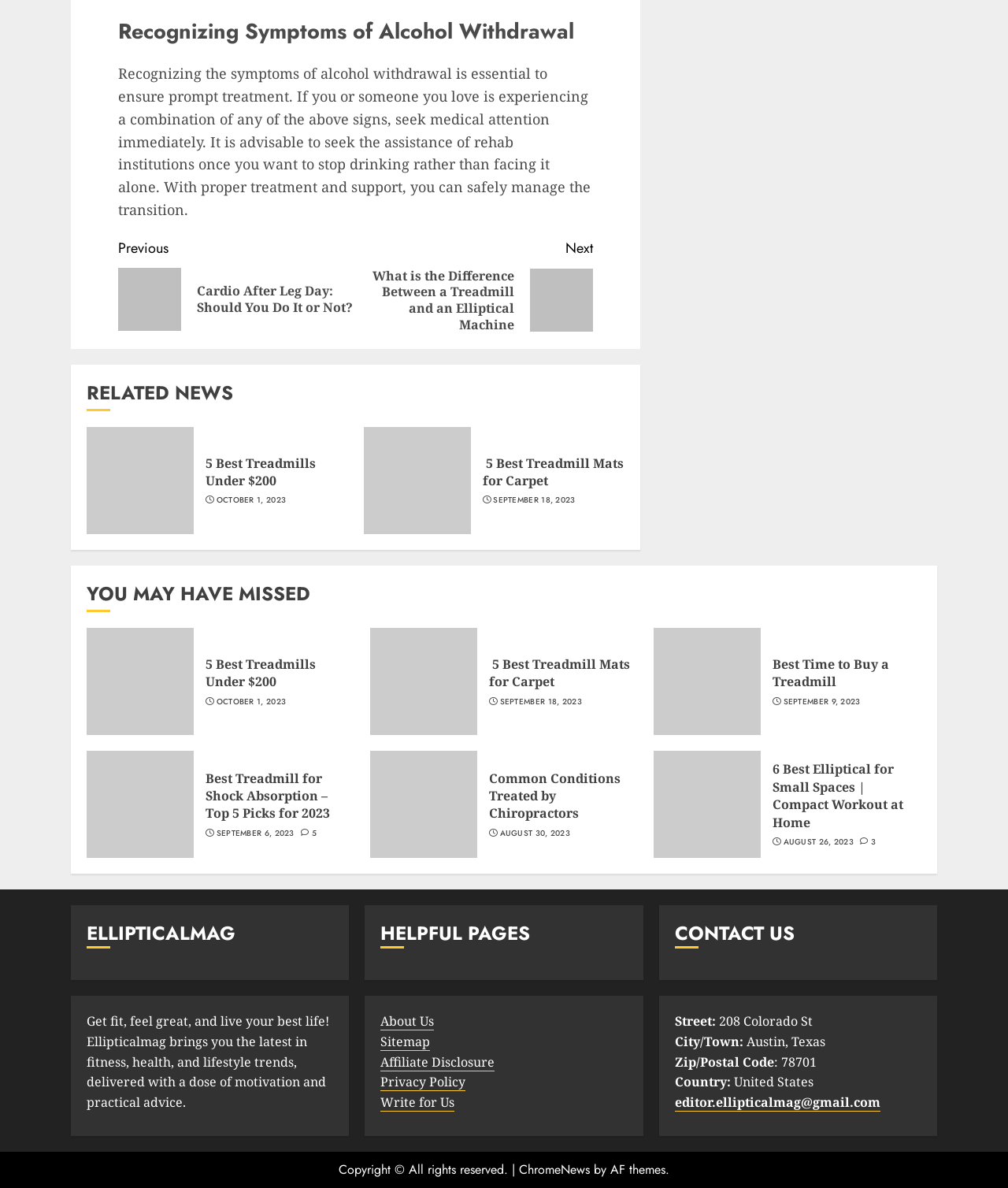Determine the bounding box coordinates of the region that needs to be clicked to achieve the task: "View '5 Best Treadmills Under $200'".

[0.204, 0.552, 0.352, 0.581]